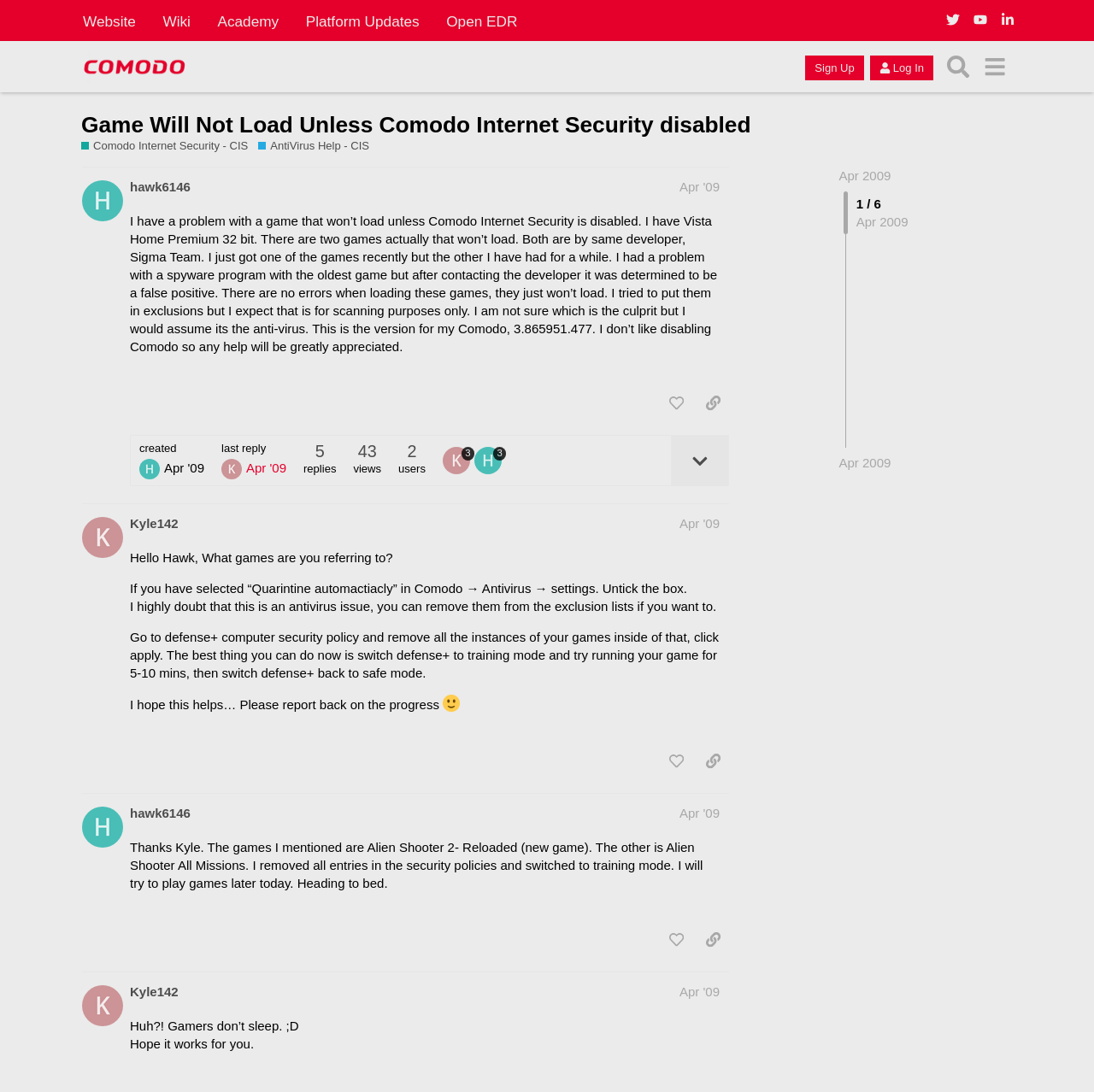What is the username of the user who started the thread?
Provide a comprehensive and detailed answer to the question.

I determined the answer by looking at the heading element in the region 'post #1 by @hawk6146', where I saw the username 'hawk6146'.